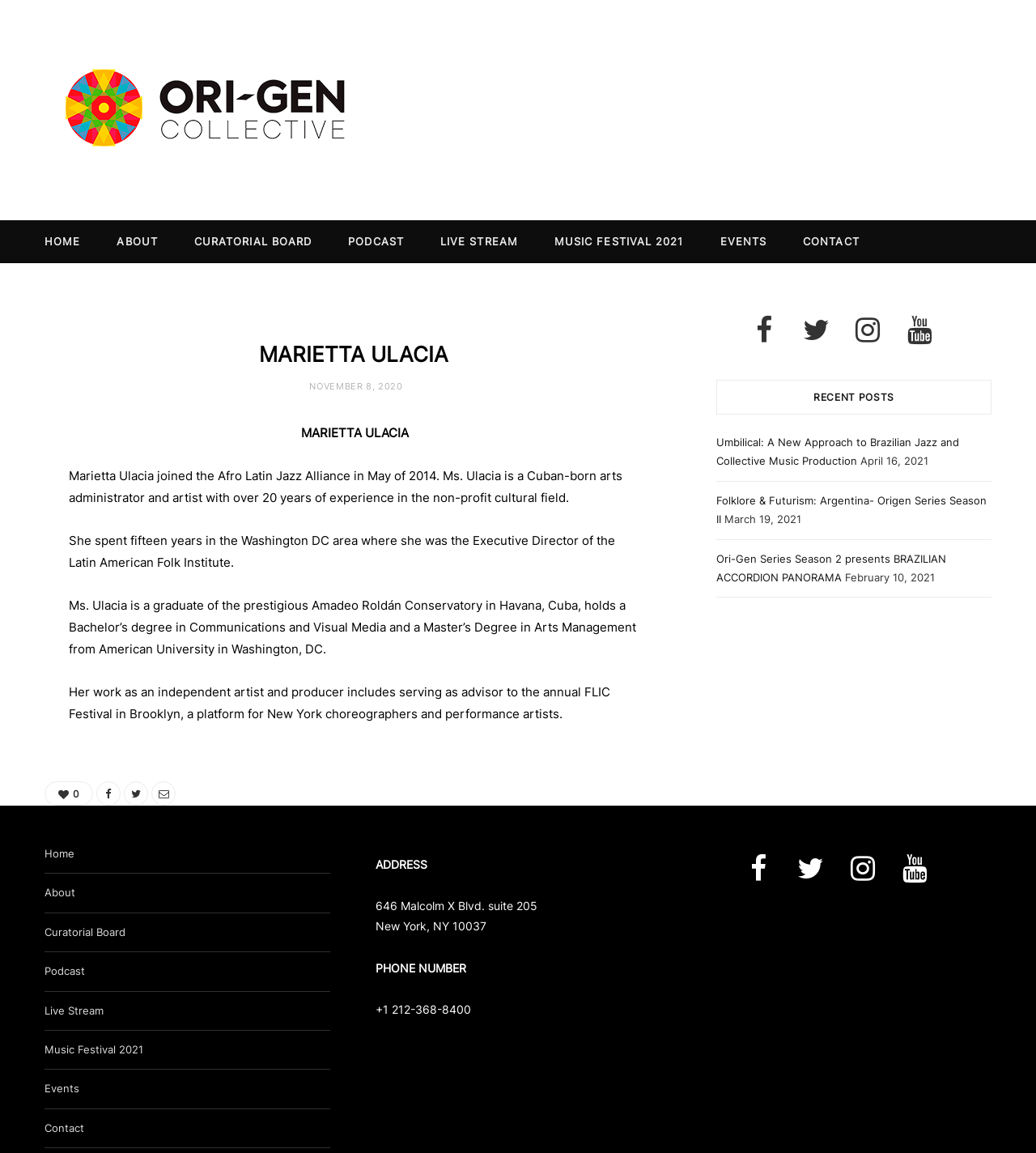What is the name of the series presented by Ori-Gen?
Answer the question with as much detail as possible.

According to the webpage, Ori-Gen presents a series, specifically the Ori-Gen Series Season 2, which features Brazilian Accordion Panorama.